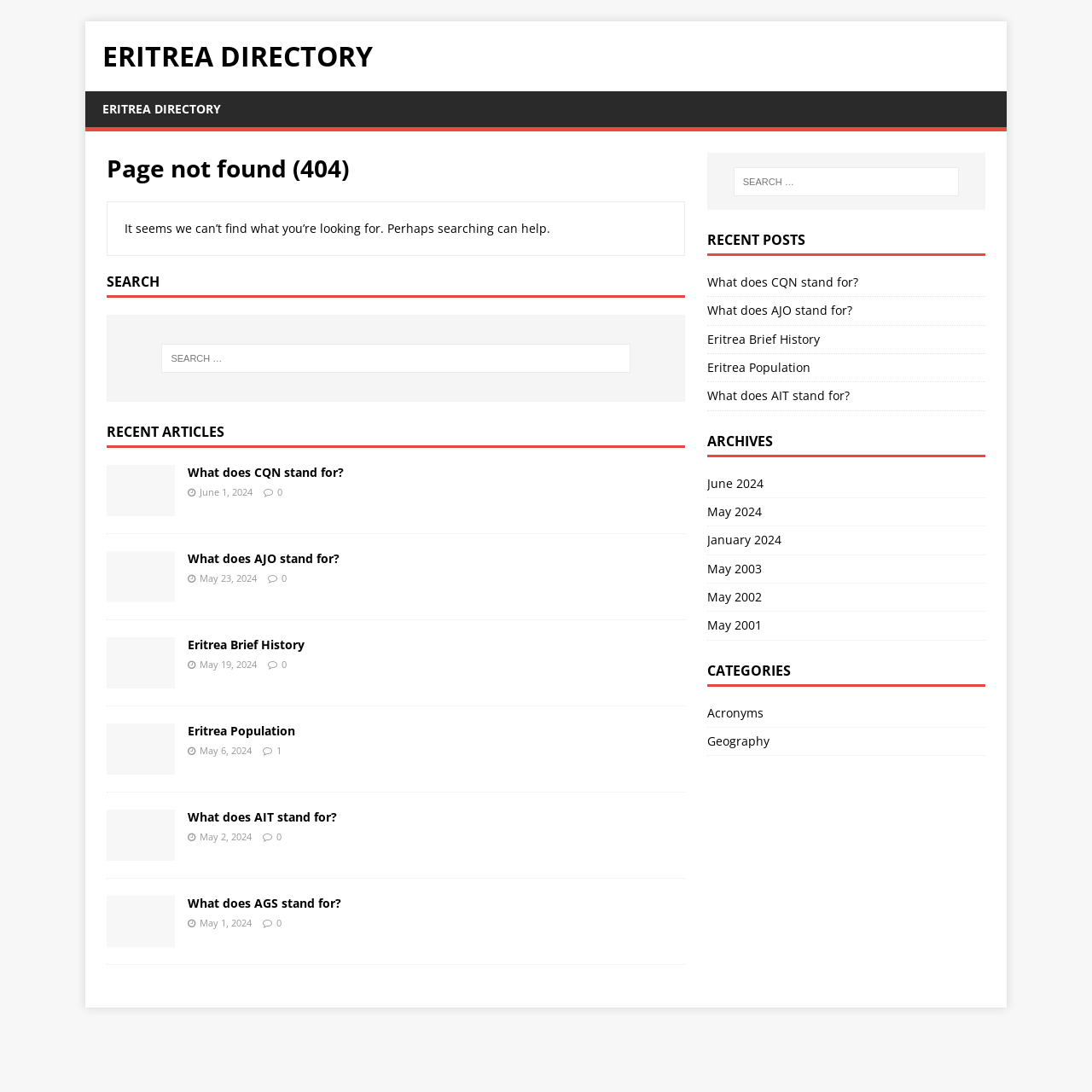Respond to the question below with a single word or phrase:
What is the date range of the archives on this webpage?

2001-2024